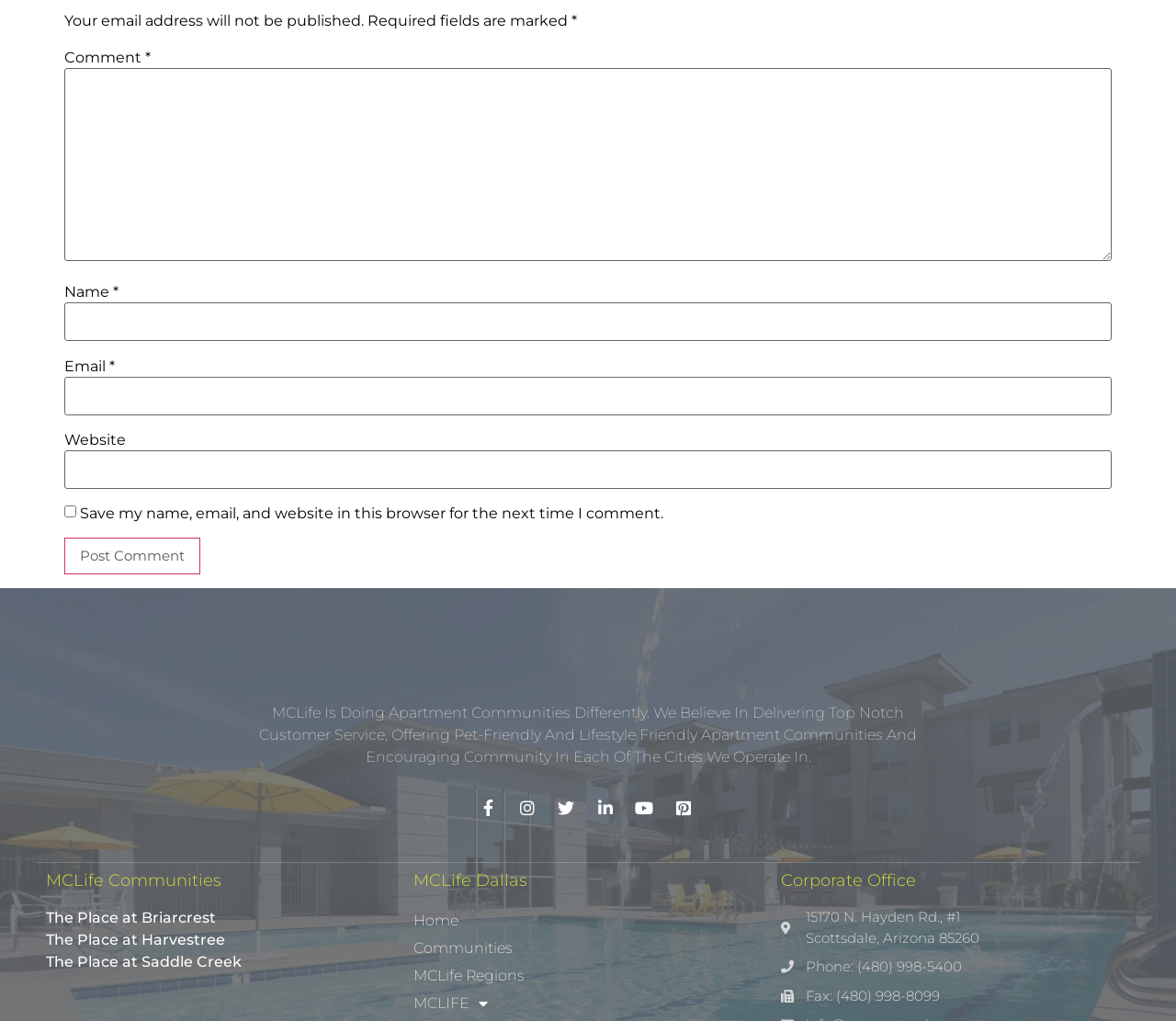How many links are below the 'MCLife Communities' heading?
Please respond to the question with a detailed and informative answer.

Below the 'MCLife Communities' heading, there are three links: 'The Place at Briarcrest', 'The Place at Harvestree', and 'The Place at Saddle Creek'.